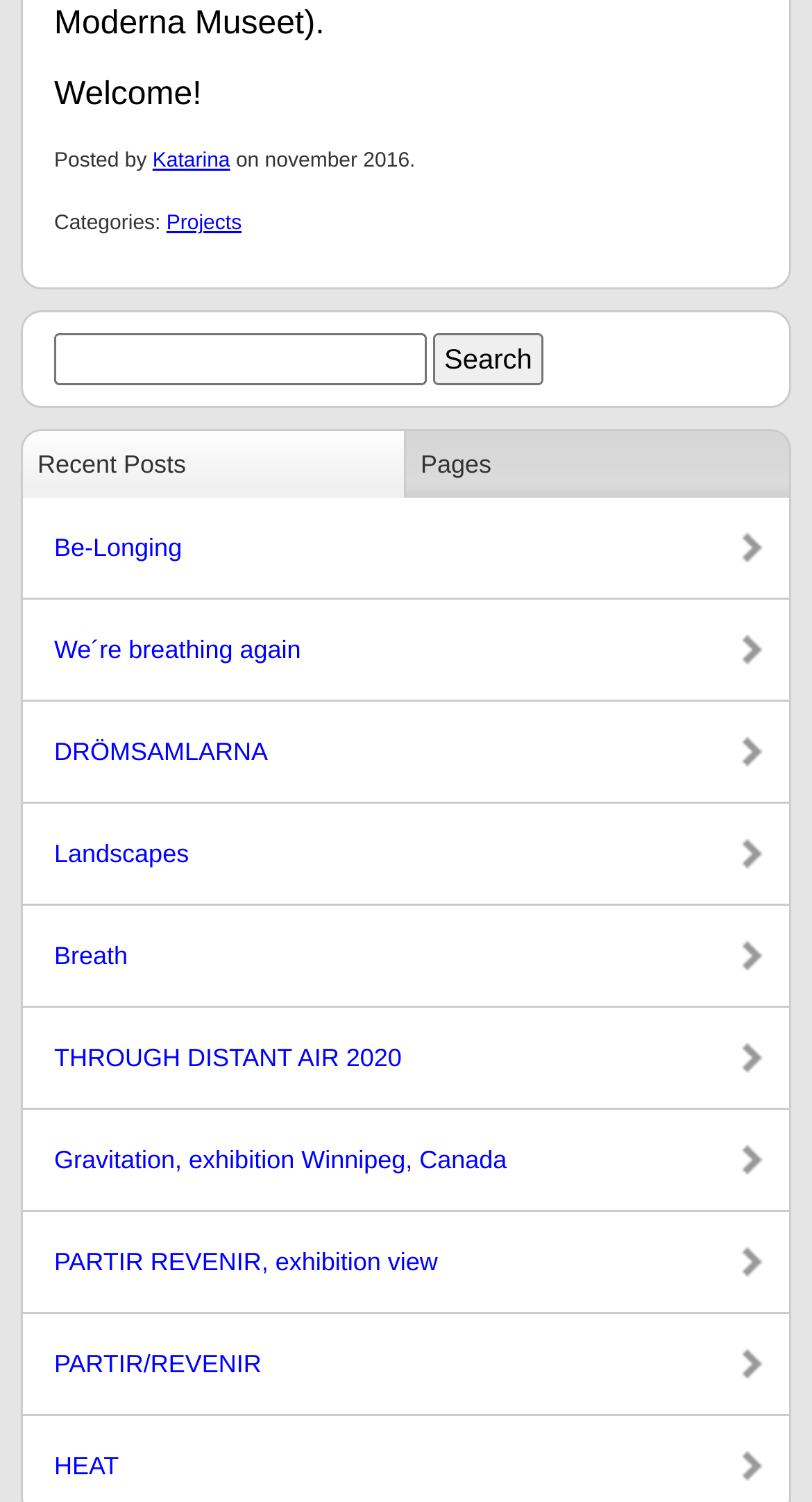Identify the bounding box coordinates for the element that needs to be clicked to fulfill this instruction: "Search for something". Provide the coordinates in the format of four float numbers between 0 and 1: [left, top, right, bottom].

[0.067, 0.222, 0.526, 0.257]